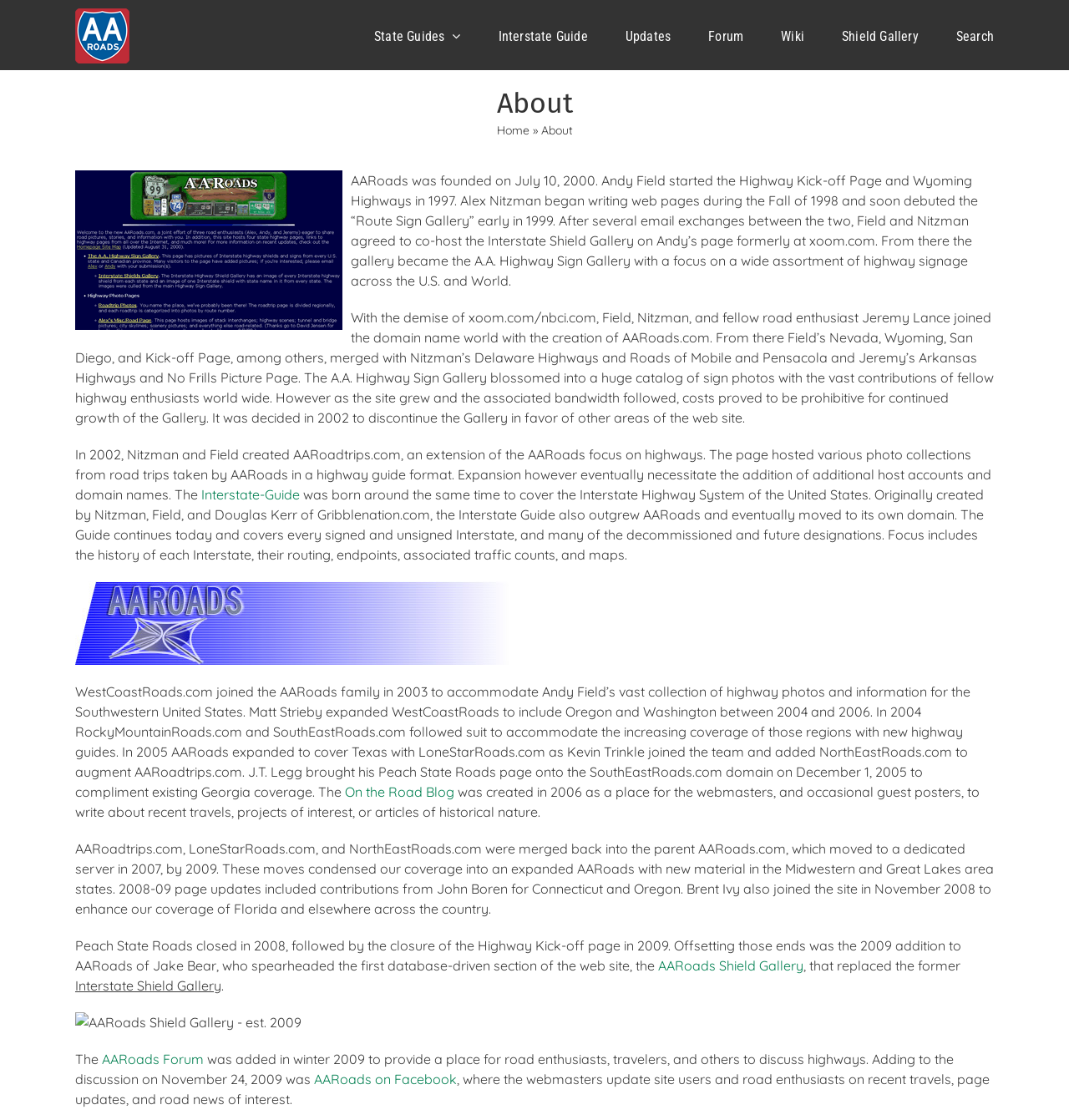Generate a thorough description of the webpage.

The webpage is about the history and development of AARoads, a website focused on highways and road travel. At the top left corner, there is a logo of AARoads, accompanied by a navigation menu with links to various sections of the website, including State Guides, Interstate Guide, Updates, Forum, Wiki, Shield Gallery, and Search.

Below the navigation menu, there is a page title bar with a heading that reads "About". To the right of the heading, there is a link to the home page. Below the page title bar, there is a section of text that describes the founding of AARoads in 2000 by Andy Field and Alex Nitzman, and how it evolved over the years.

The text is accompanied by two images, one showing AARoads in 2000 and another showing AARoads in 2002. The text describes how the website grew and expanded to include new sections and features, such as the Interstate Guide, AARoadtrips.com, and WestCoastRoads.com.

Further down the page, there are more sections of text that describe the addition of new features and sections to the website, including the On the Road Blog, LoneStarRoads.com, and NorthEastRoads.com. There are also links to the AARoads Shield Gallery and the AARoads Forum.

At the very bottom of the page, there is a link to the top of the page and a link to AARoads on Facebook. Overall, the webpage provides a detailed history and overview of the development of AARoads and its various features and sections.